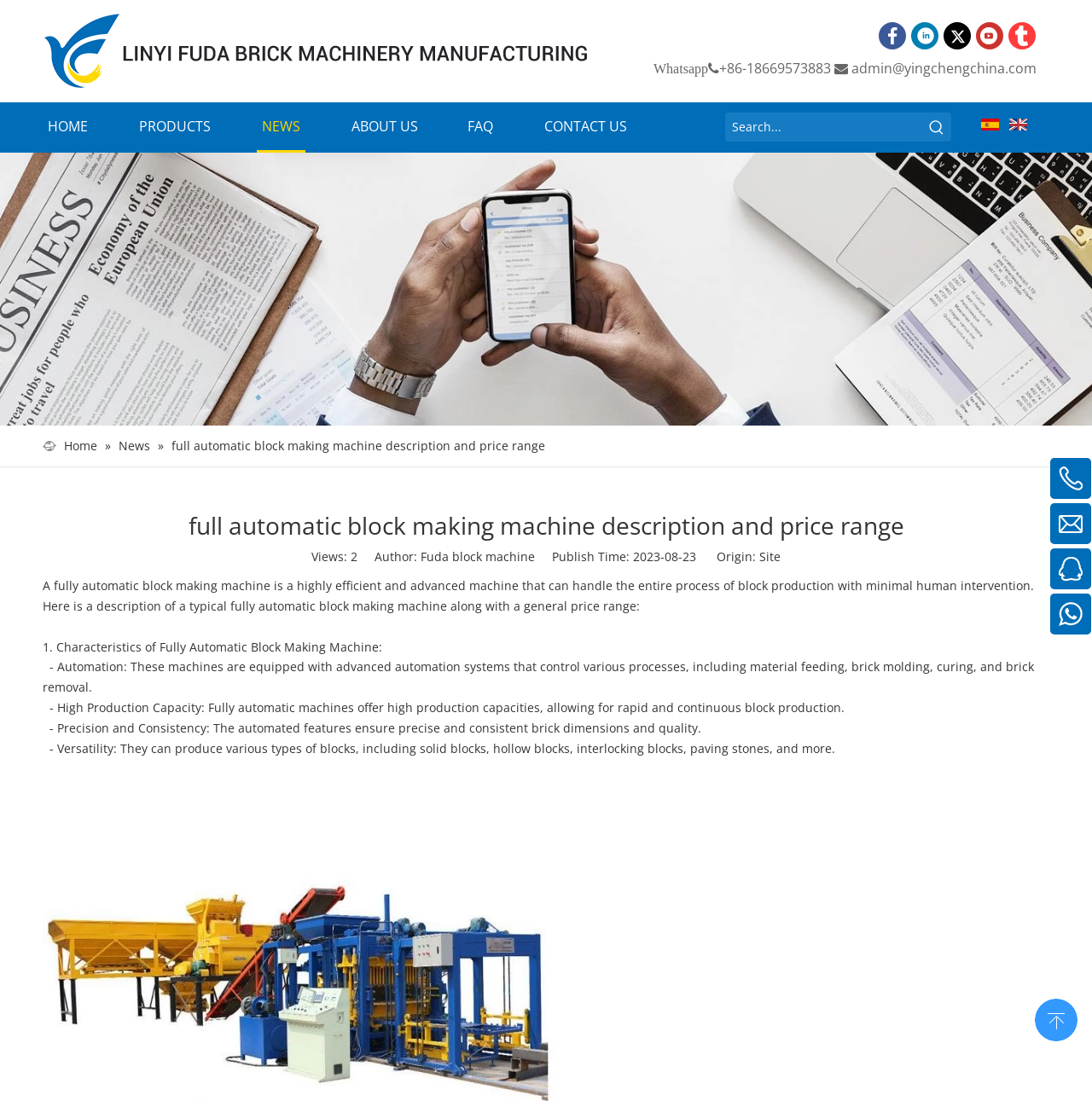Please find the main title text of this webpage.

full automatic block making machine description and price range